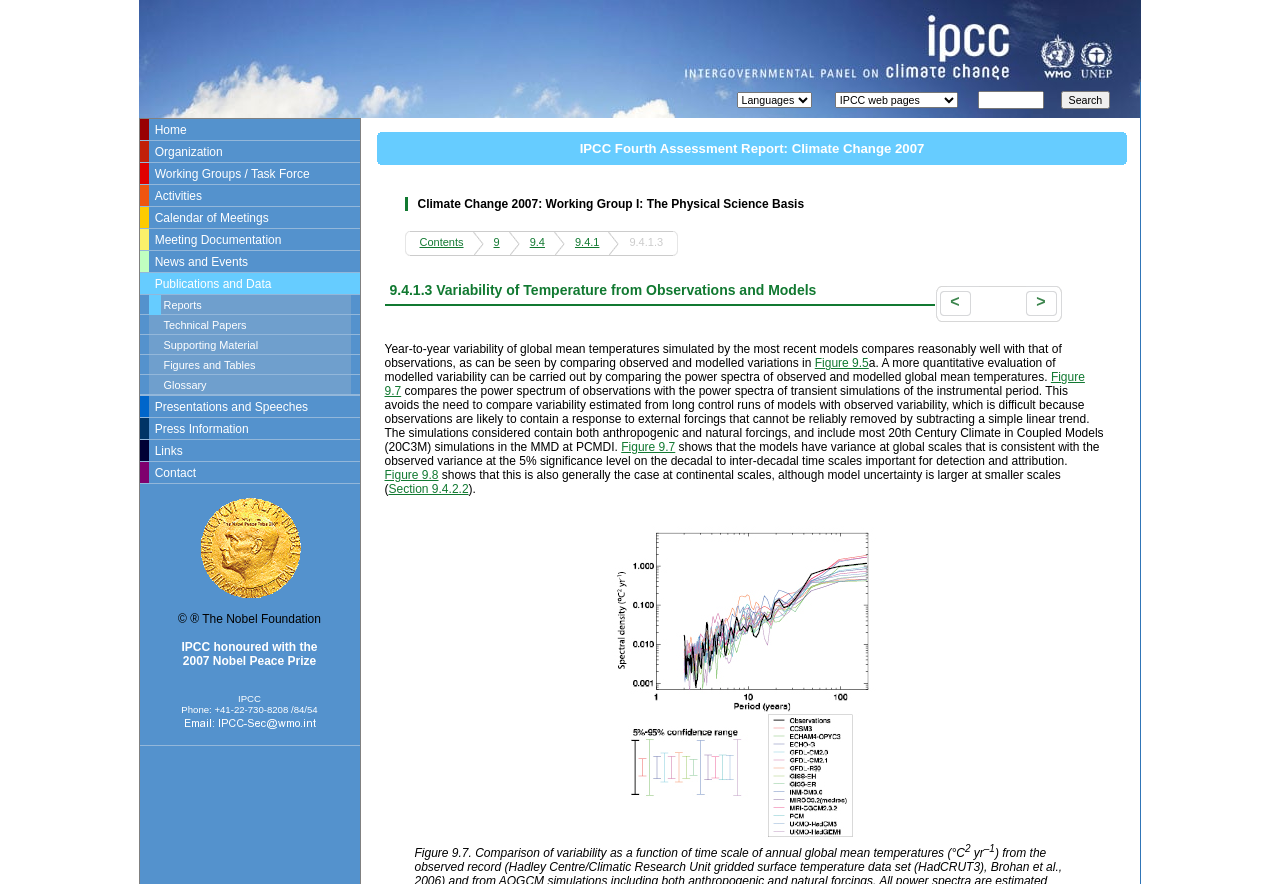Identify the text that serves as the heading for the webpage and generate it.

9.4.1.3 Variability of Temperature from Observations and Models